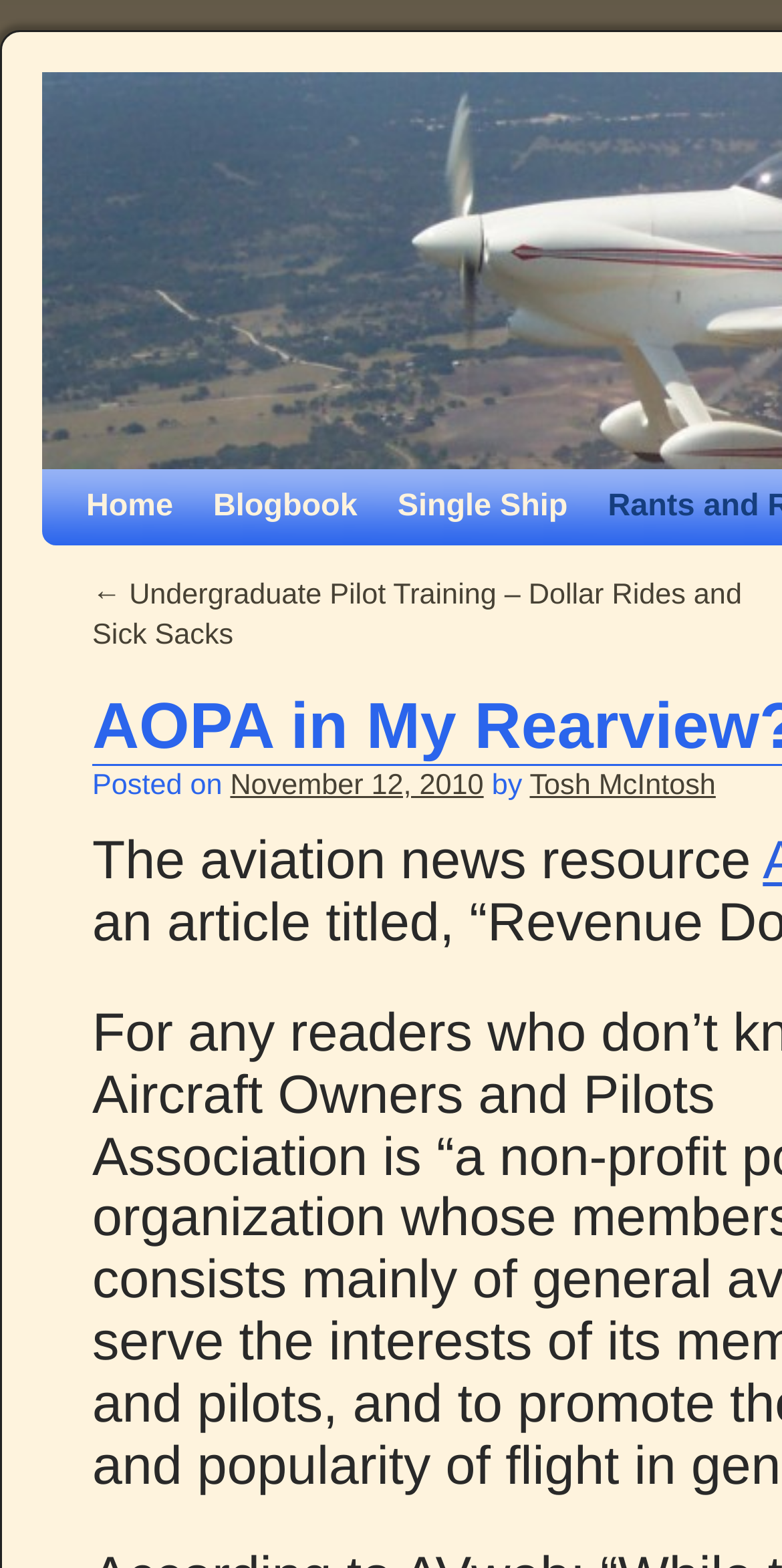Provide the bounding box coordinates of the HTML element described by the text: "November 12, 2010". The coordinates should be in the format [left, top, right, bottom] with values between 0 and 1.

[0.294, 0.539, 0.619, 0.56]